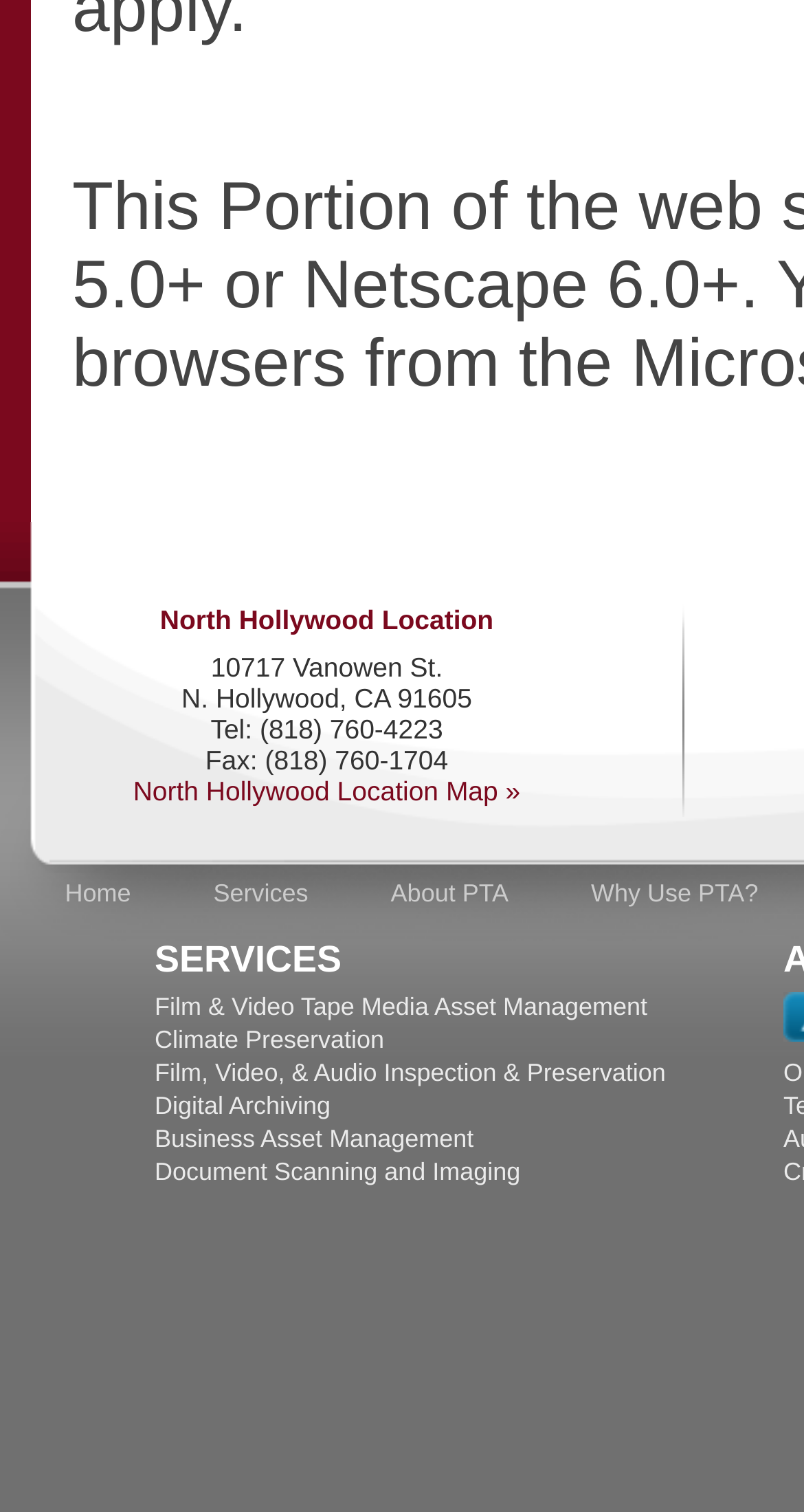Use a single word or phrase to answer the question: 
What is the phone number of the North Hollywood location?

(818) 760-4223